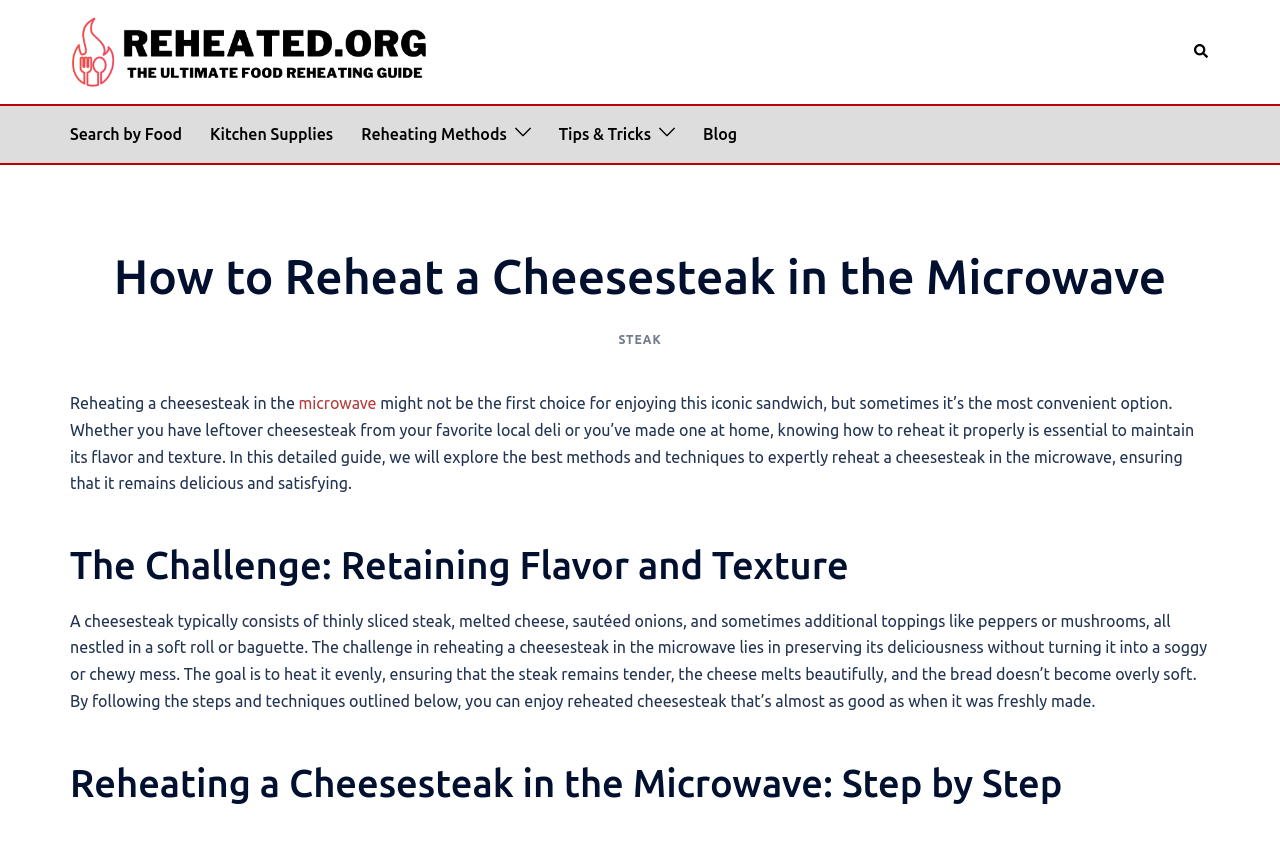Give a one-word or phrase response to the following question: What is the purpose of the article?

To provide a guide on reheating a cheesesteak in the microwave